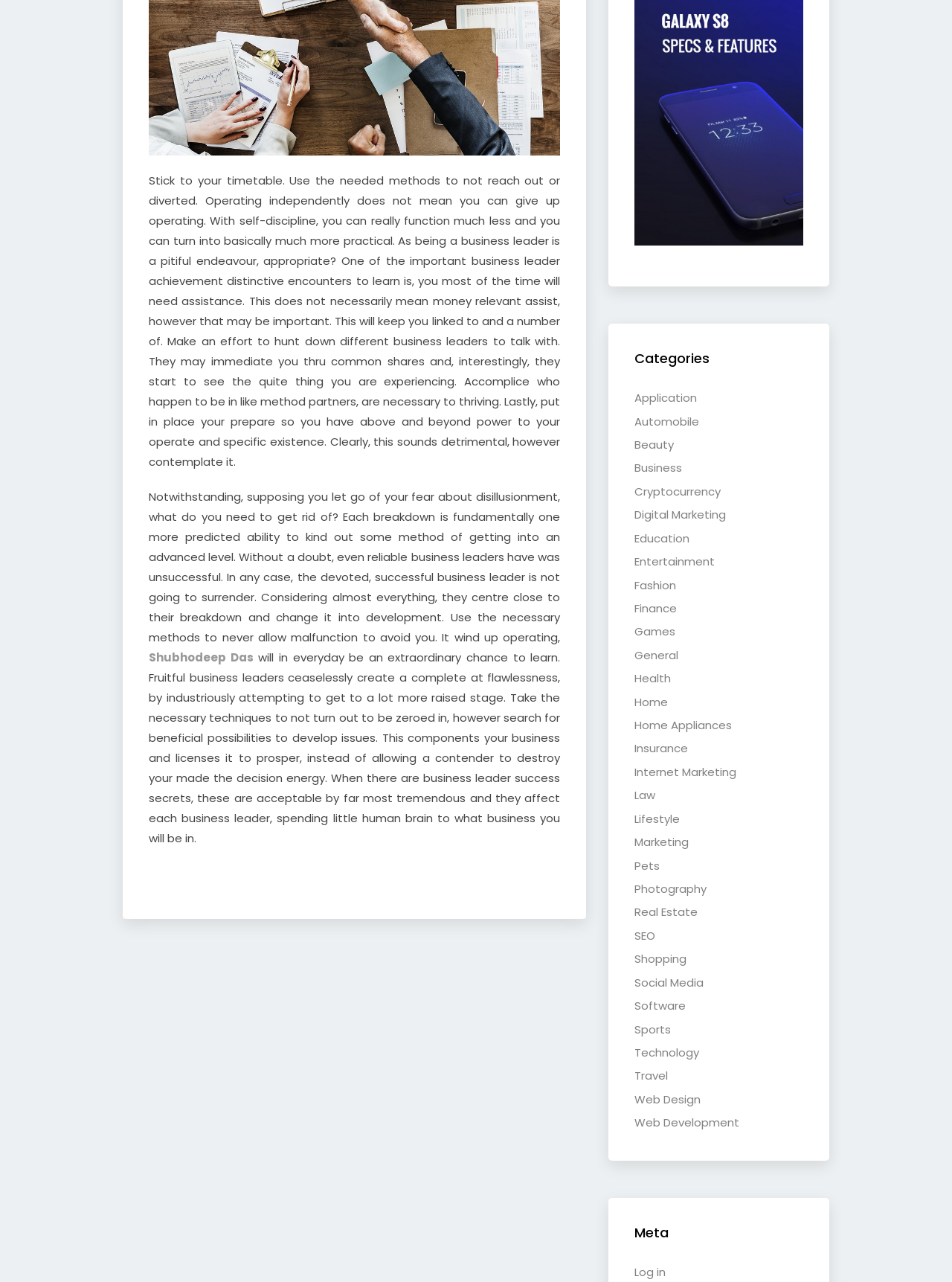Find the bounding box coordinates of the area that needs to be clicked in order to achieve the following instruction: "Log in to the website". The coordinates should be specified as four float numbers between 0 and 1, i.e., [left, top, right, bottom].

[0.667, 0.986, 0.699, 0.998]